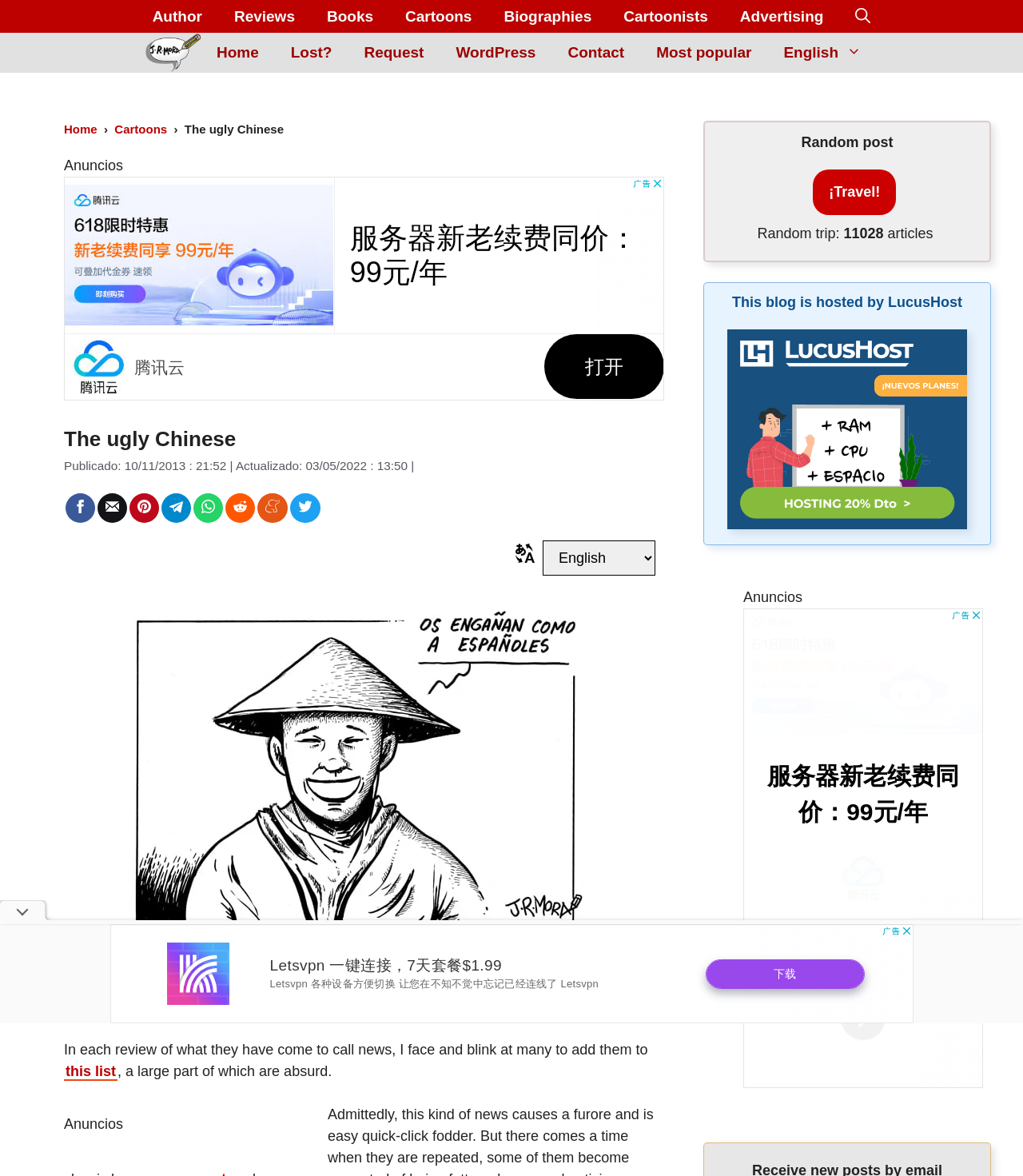Using the description: "Most popular", determine the UI element's bounding box coordinates. Ensure the coordinates are in the format of four float numbers between 0 and 1, i.e., [left, top, right, bottom].

[0.626, 0.028, 0.75, 0.062]